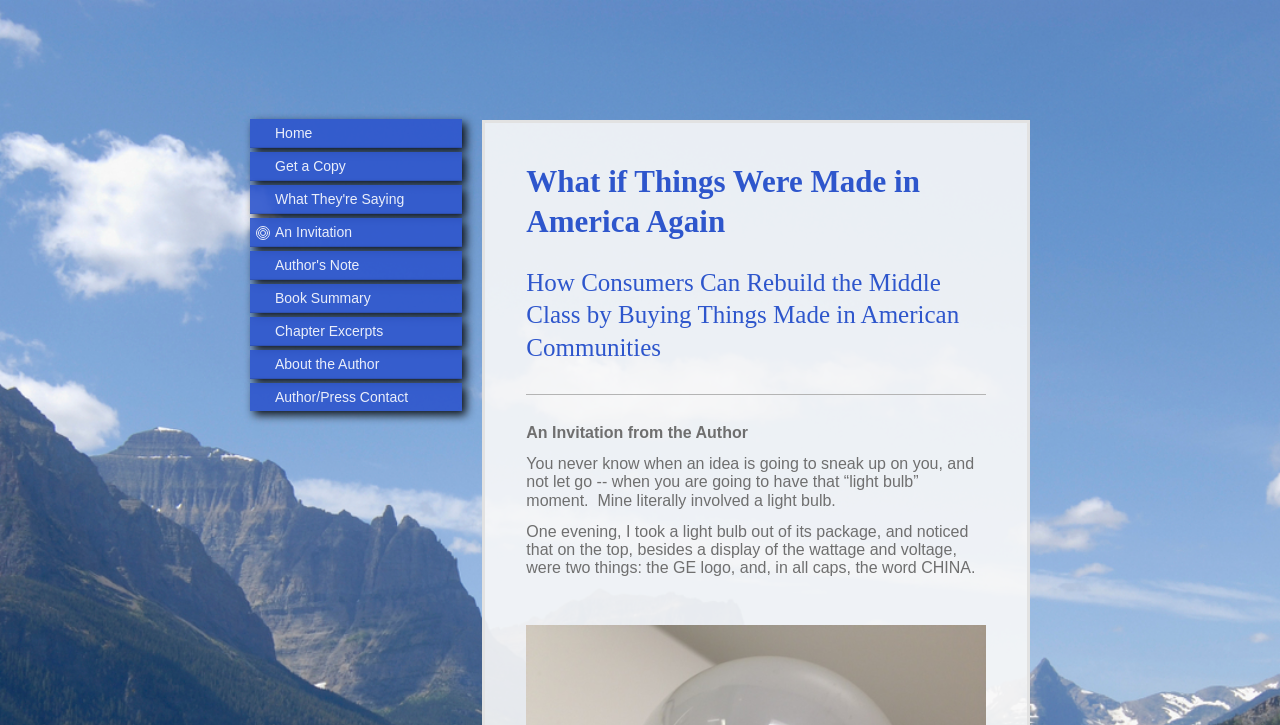Please identify the bounding box coordinates of the element's region that should be clicked to execute the following instruction: "explore the 'Chapter Excerpts'". The bounding box coordinates must be four float numbers between 0 and 1, i.e., [left, top, right, bottom].

[0.195, 0.437, 0.361, 0.477]